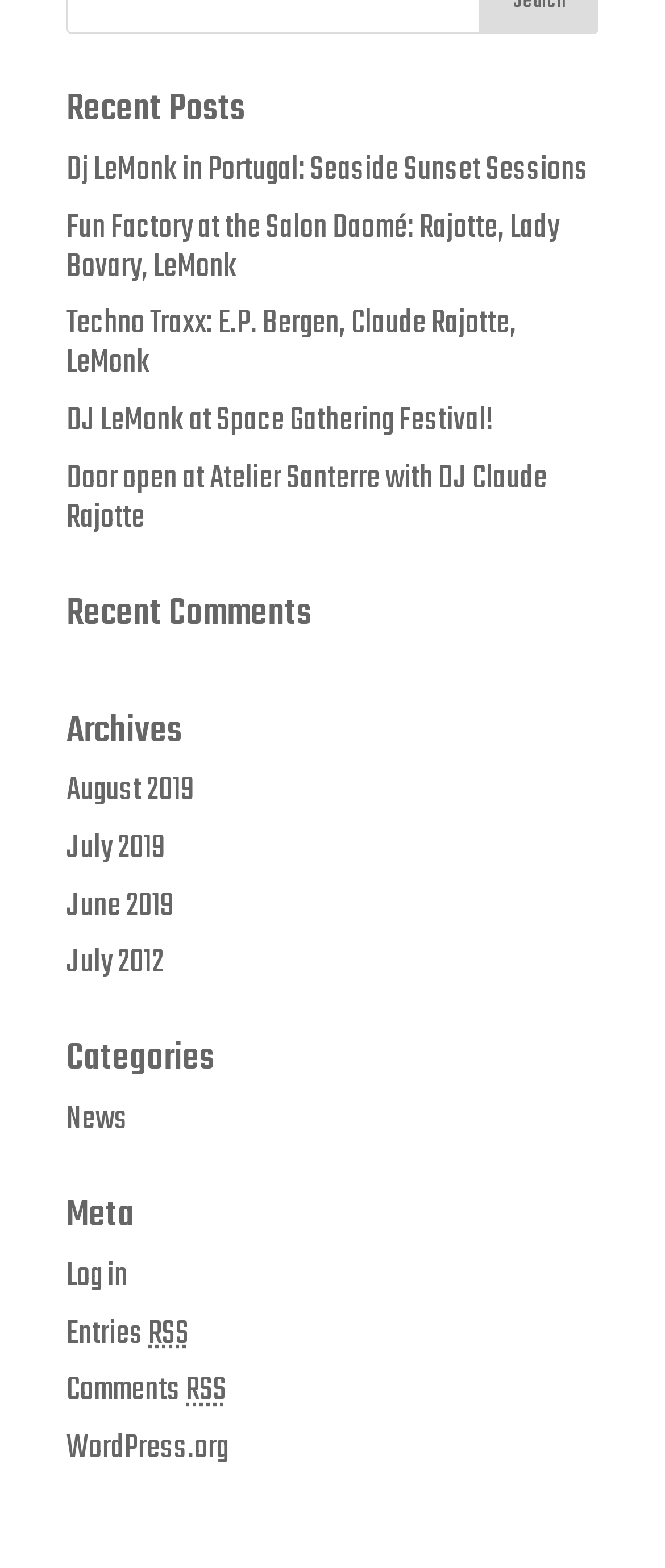Kindly determine the bounding box coordinates for the clickable area to achieve the given instruction: "View disclaimer".

None